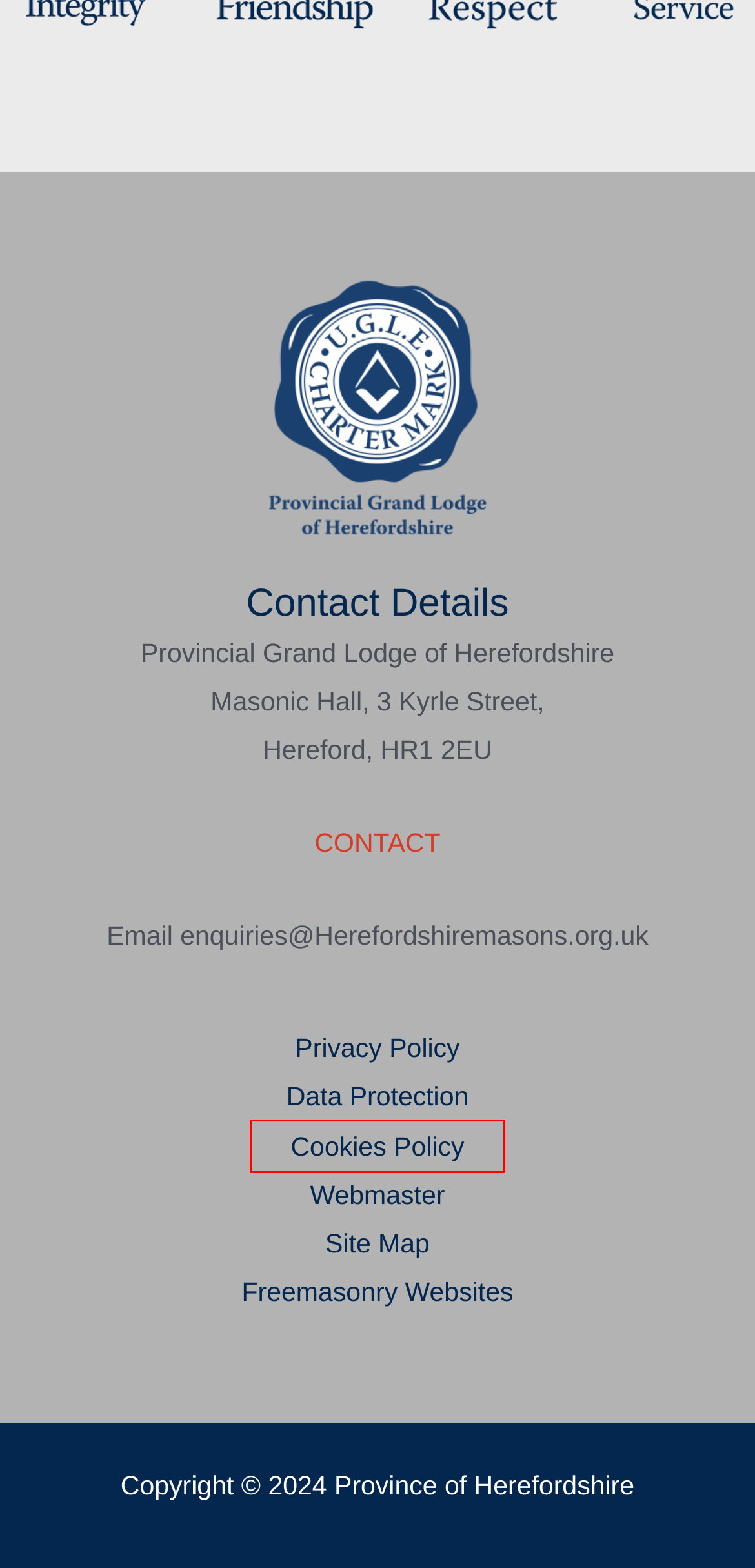Given a screenshot of a webpage with a red bounding box around a UI element, please identify the most appropriate webpage description that matches the new webpage after you click on the element. Here are the candidates:
A. Home - Province of Herefordshire
B. Freemasonry Websites in UK - Province of Herefordshire
C. Cookies Policy - Province of Herefordshire
D. Events Archives - Province of Herefordshire
E. Privacy Policy - Province of Herefordshire
F. Webmaster - Province of Herefordshire
G. Privacy - Data - Province of Herefordshire
H. Contact - Province of Herefordshire

C